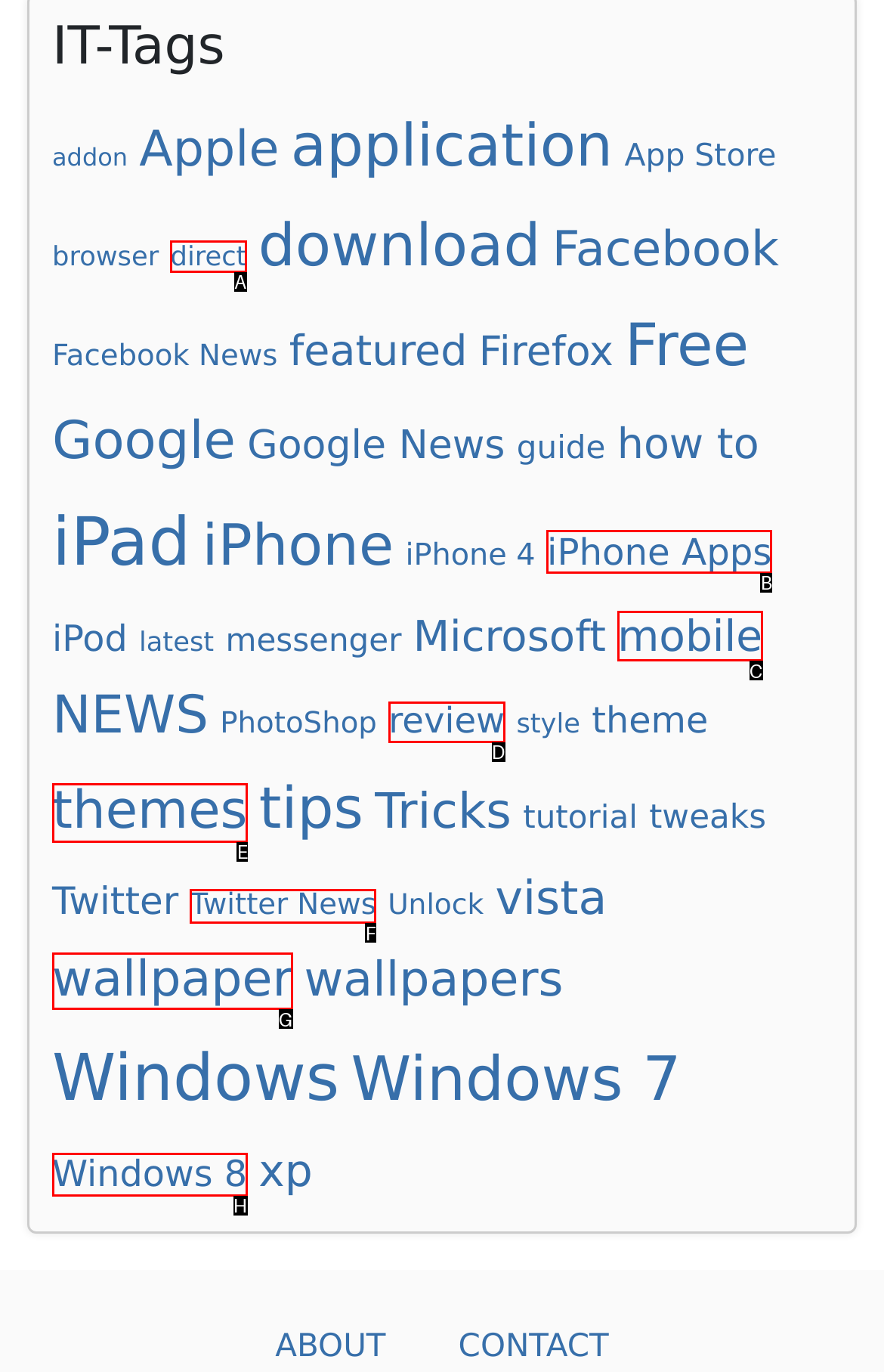Using the given description: themes, identify the HTML element that corresponds best. Answer with the letter of the correct option from the available choices.

E